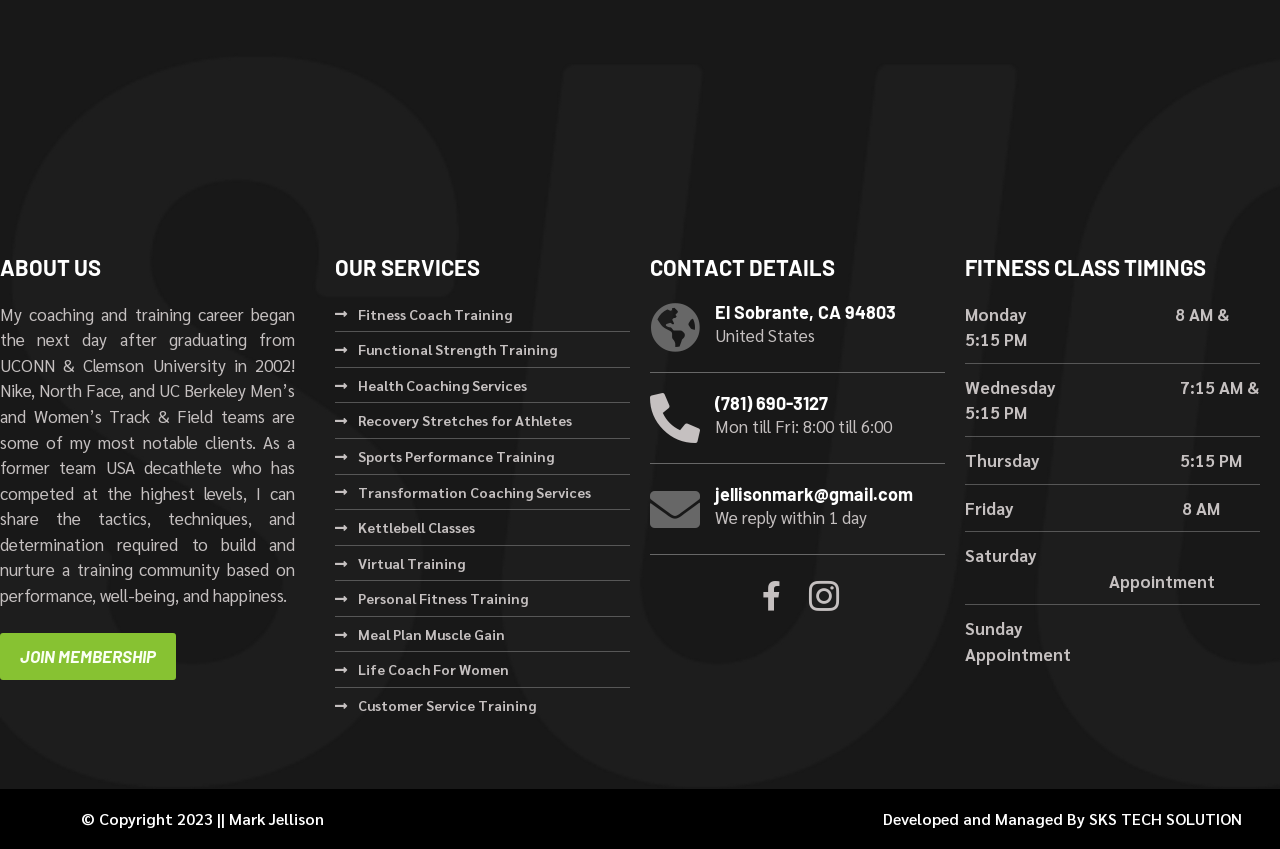Please respond to the question with a concise word or phrase:
How can you contact this business?

Phone, email, or social media